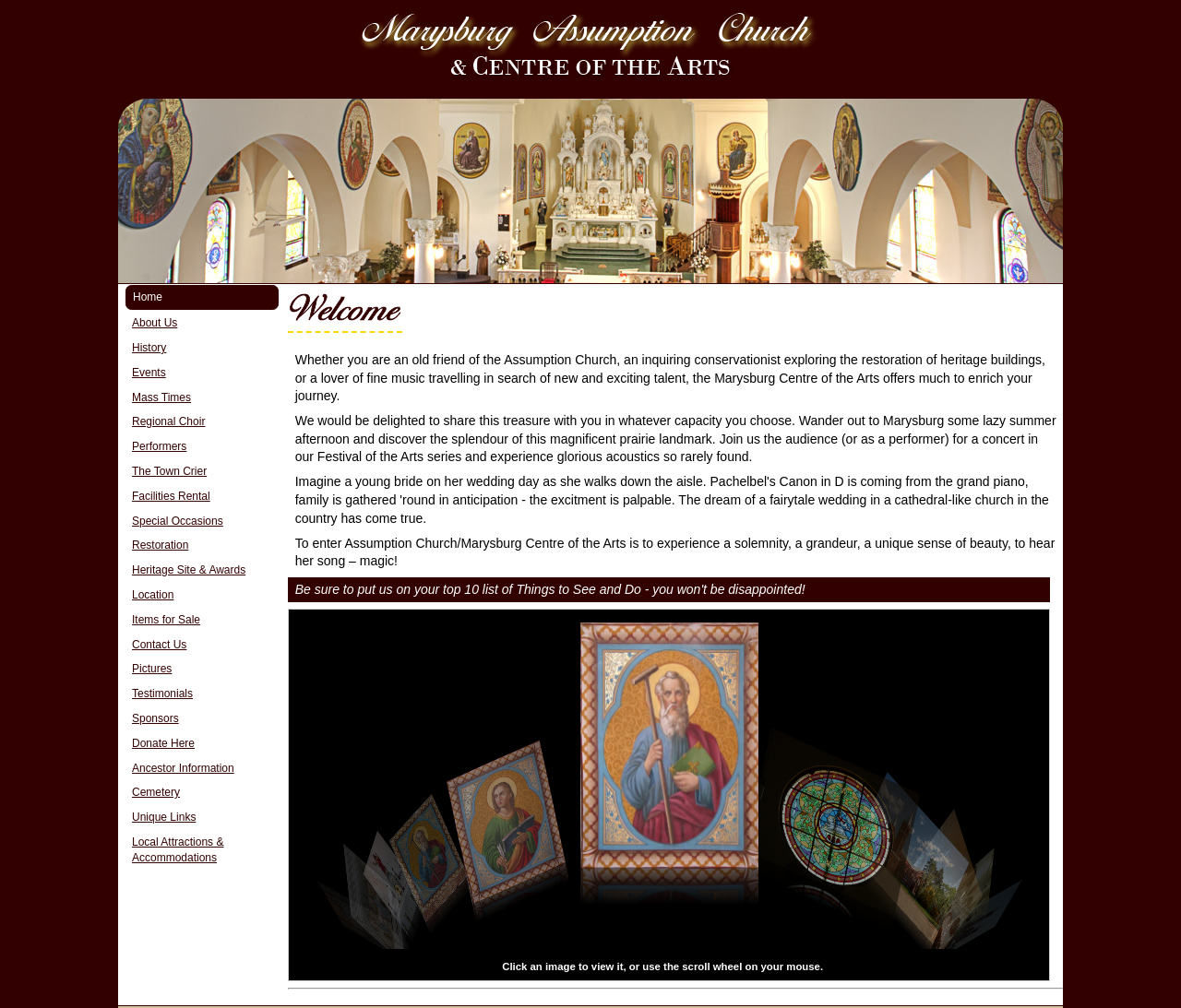Pinpoint the bounding box coordinates of the clickable area needed to execute the instruction: "Click Home". The coordinates should be specified as four float numbers between 0 and 1, i.e., [left, top, right, bottom].

[0.106, 0.283, 0.236, 0.308]